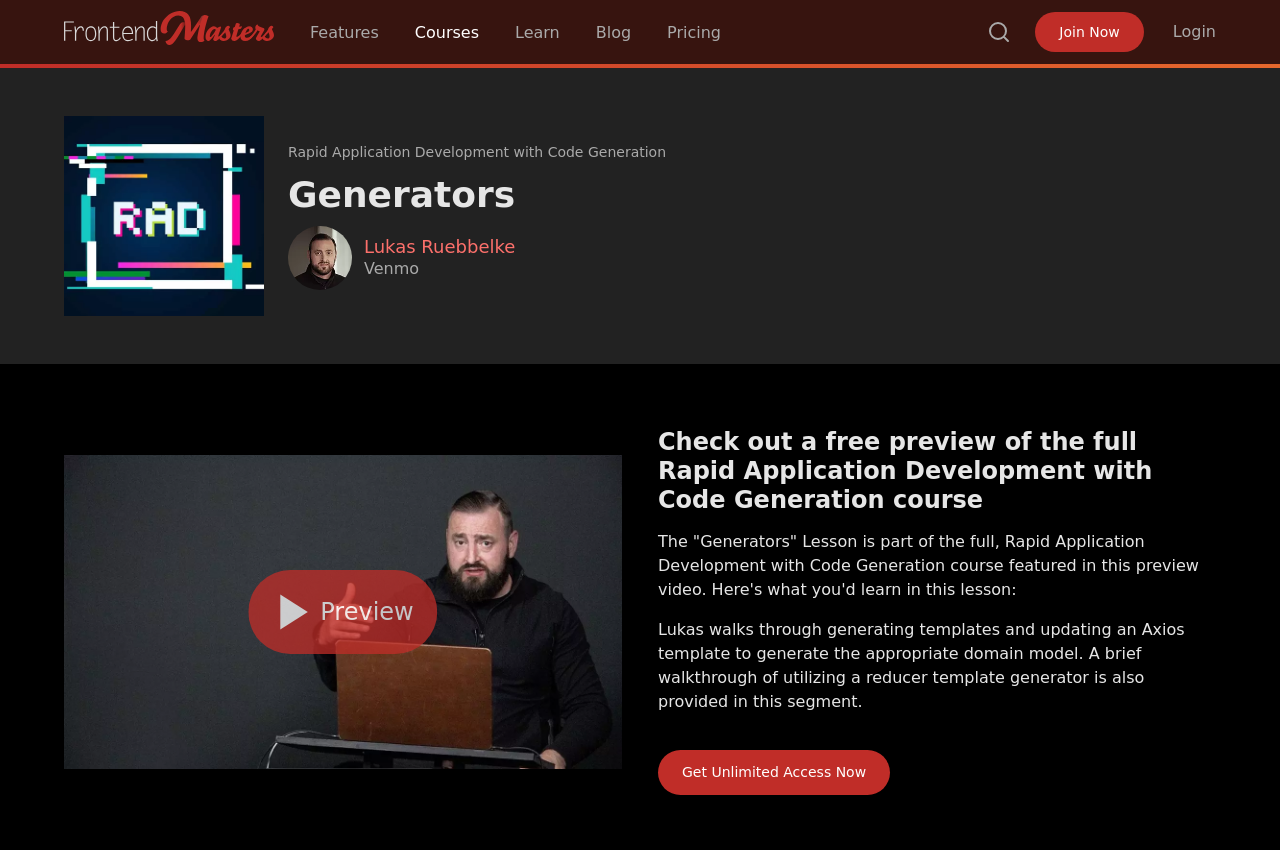Please identify the bounding box coordinates of the area I need to click to accomplish the following instruction: "Read the blog".

[0.465, 0.026, 0.493, 0.049]